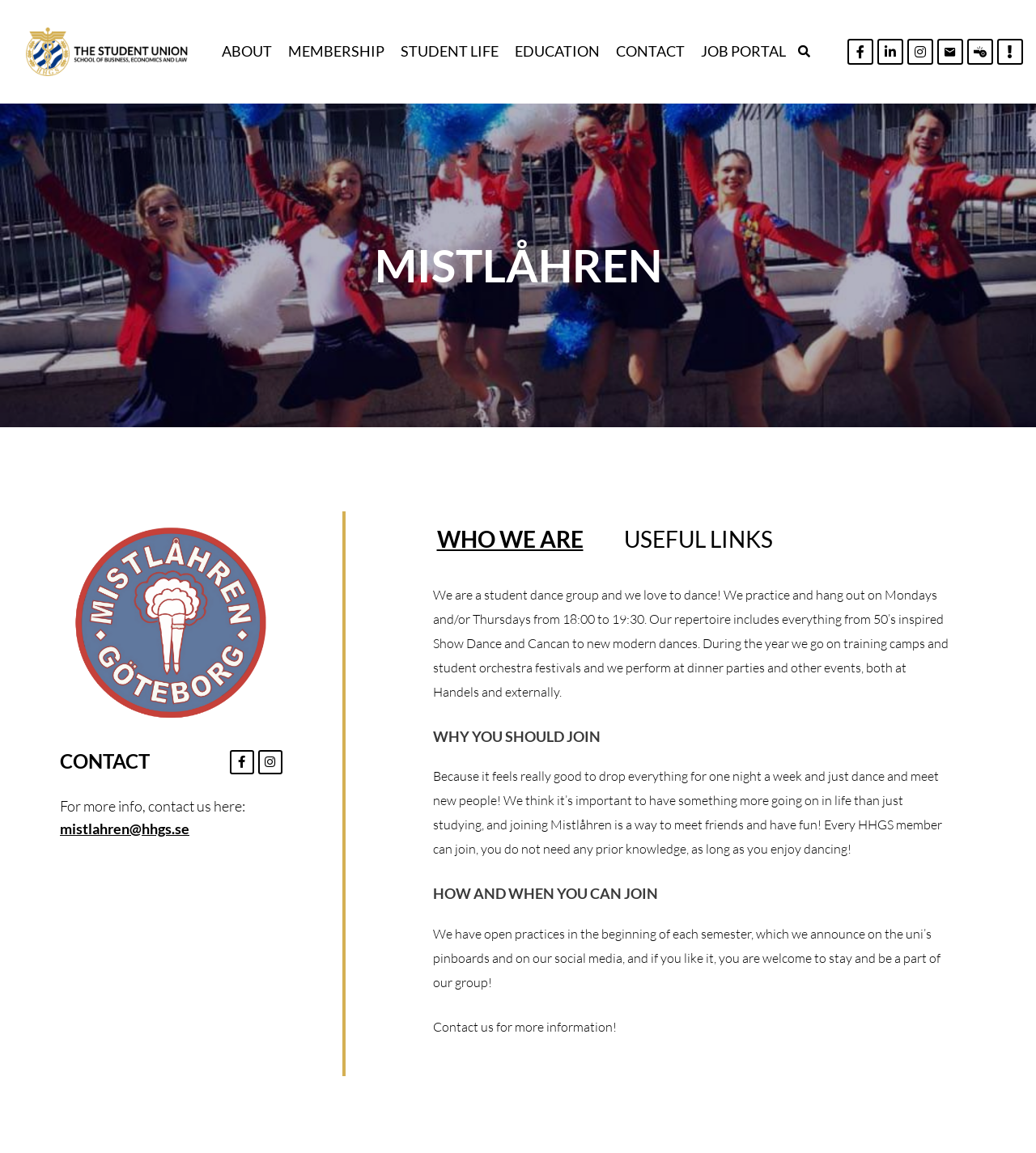Find the bounding box coordinates for the area you need to click to carry out the instruction: "Search for something". The coordinates should be four float numbers between 0 and 1, indicated as [left, top, right, bottom].

[0.762, 0.029, 0.79, 0.058]